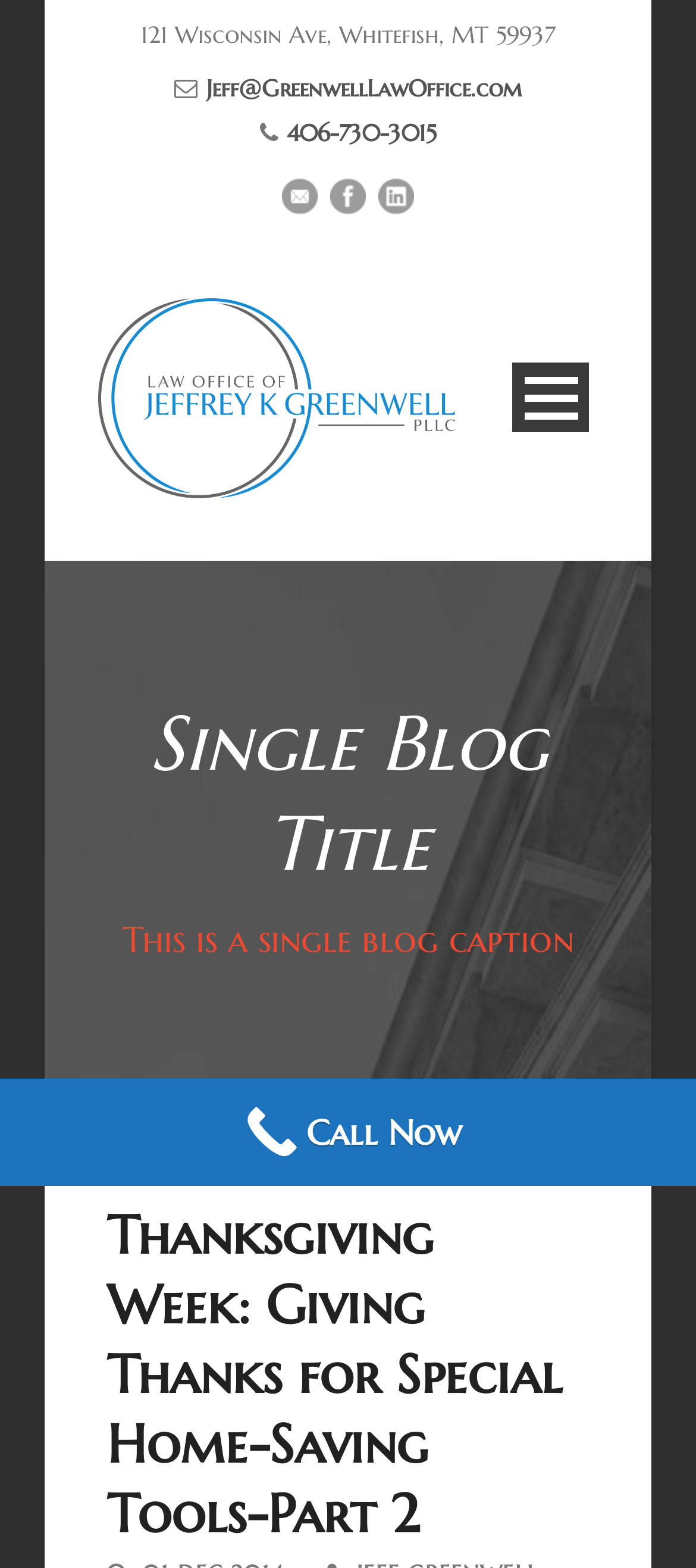Please specify the bounding box coordinates in the format (top-left x, top-left y, bottom-right x, bottom-right y), with values ranging from 0 to 1. Identify the bounding box for the UI component described as follows: Call Now

[0.0, 0.688, 1.0, 0.756]